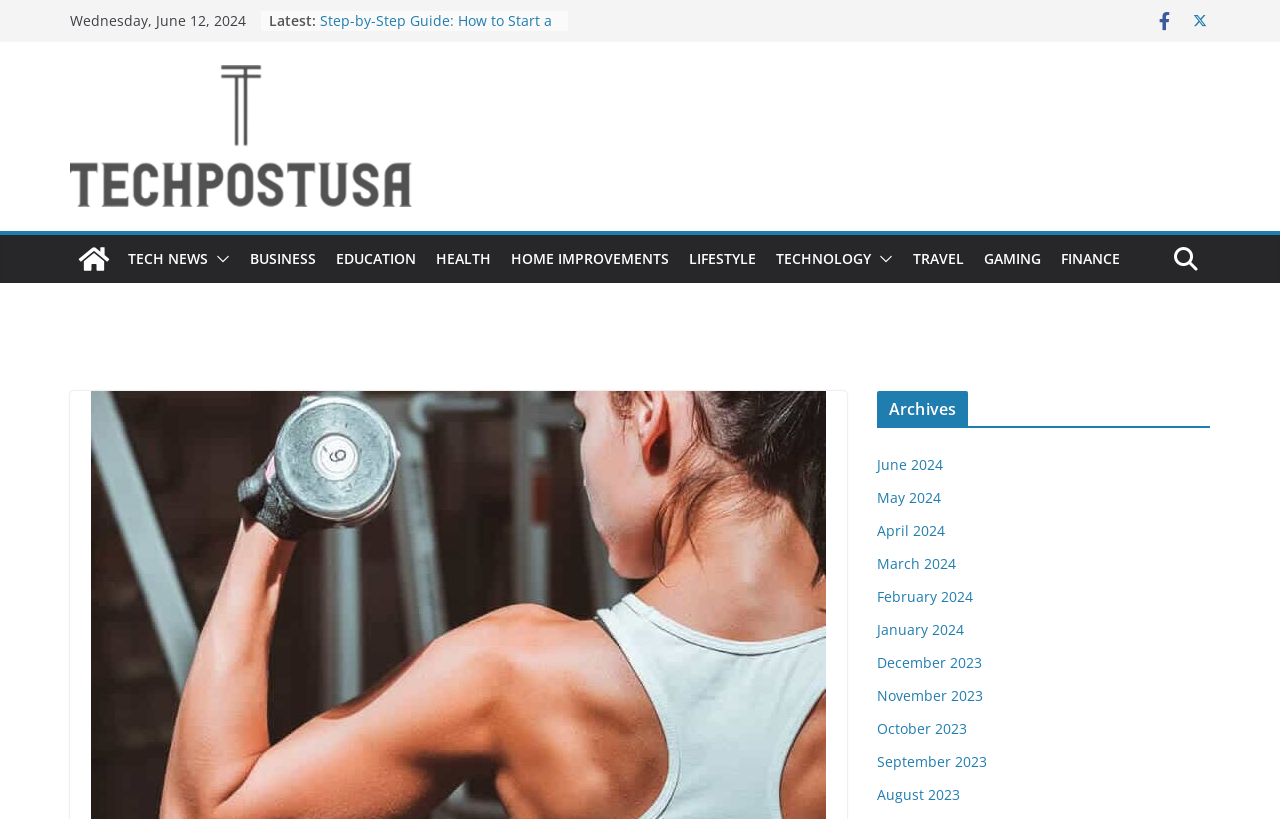Using the information from the screenshot, answer the following question thoroughly:
What is the title of the first article?

The first article is listed under the 'Latest' section, and its title is 'Step-by-Step Guide: How to Start a Home Care Business'.